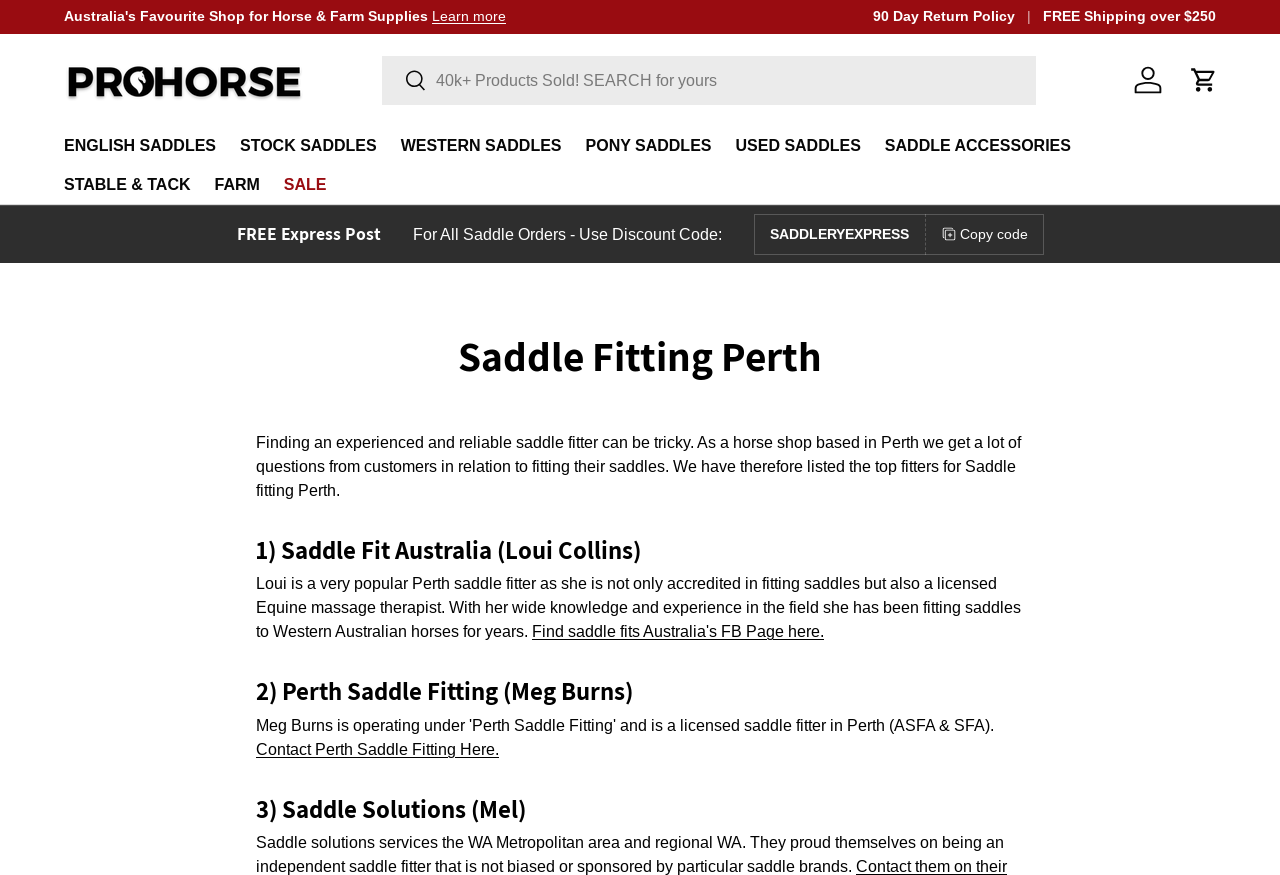Answer the question with a single word or phrase: 
What is the discount code for free express post?

SADDLERYEXPRESS